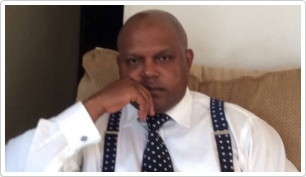Refer to the screenshot and answer the following question in detail:
What is the man's hand resting on?

The caption states that the man has his hand resting elegantly on his chin, indicating a moment of reflection or insight, which adds to the overall atmosphere of contemplation.